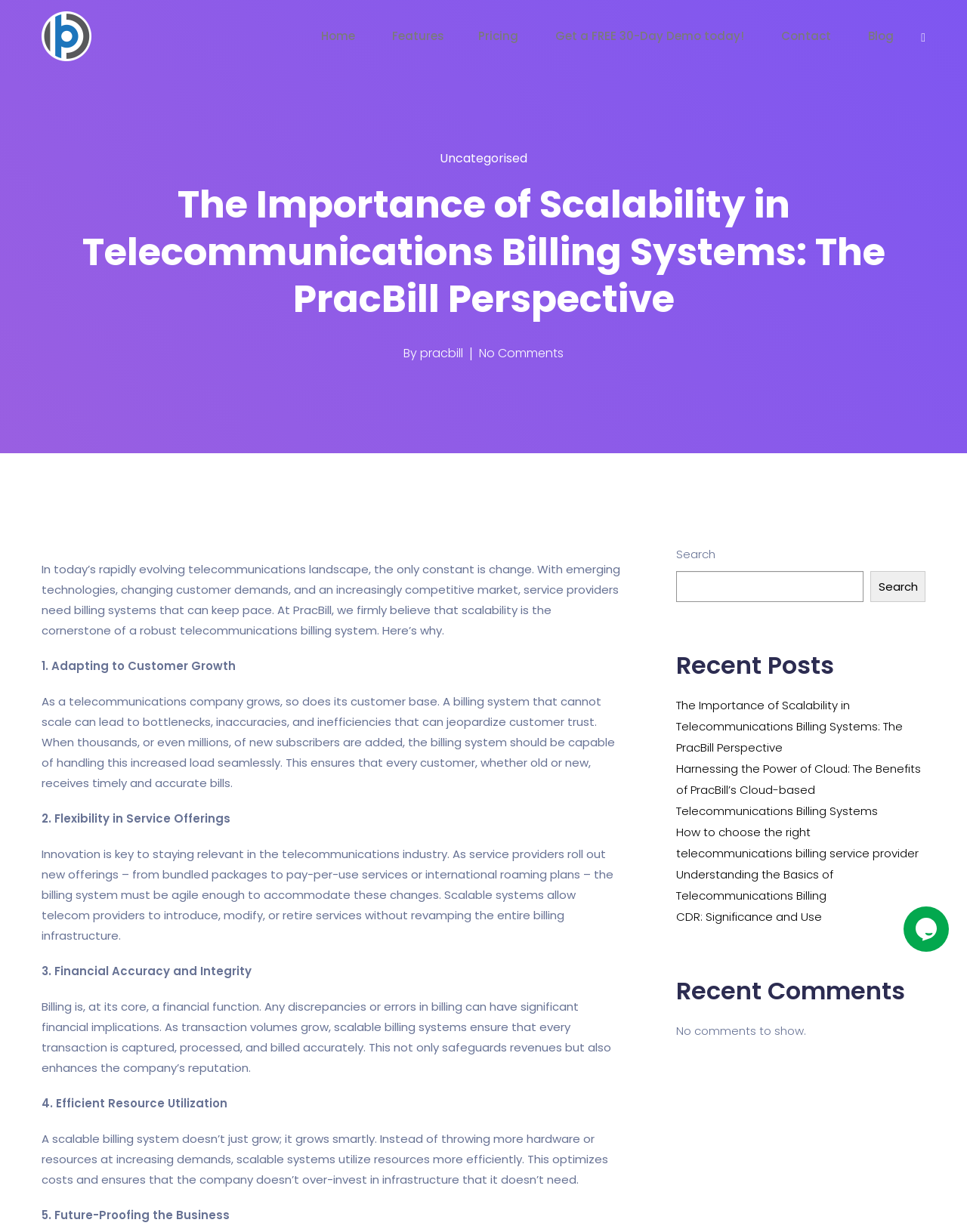Find and indicate the bounding box coordinates of the region you should select to follow the given instruction: "Contact PracBill".

[0.808, 0.022, 0.863, 0.036]